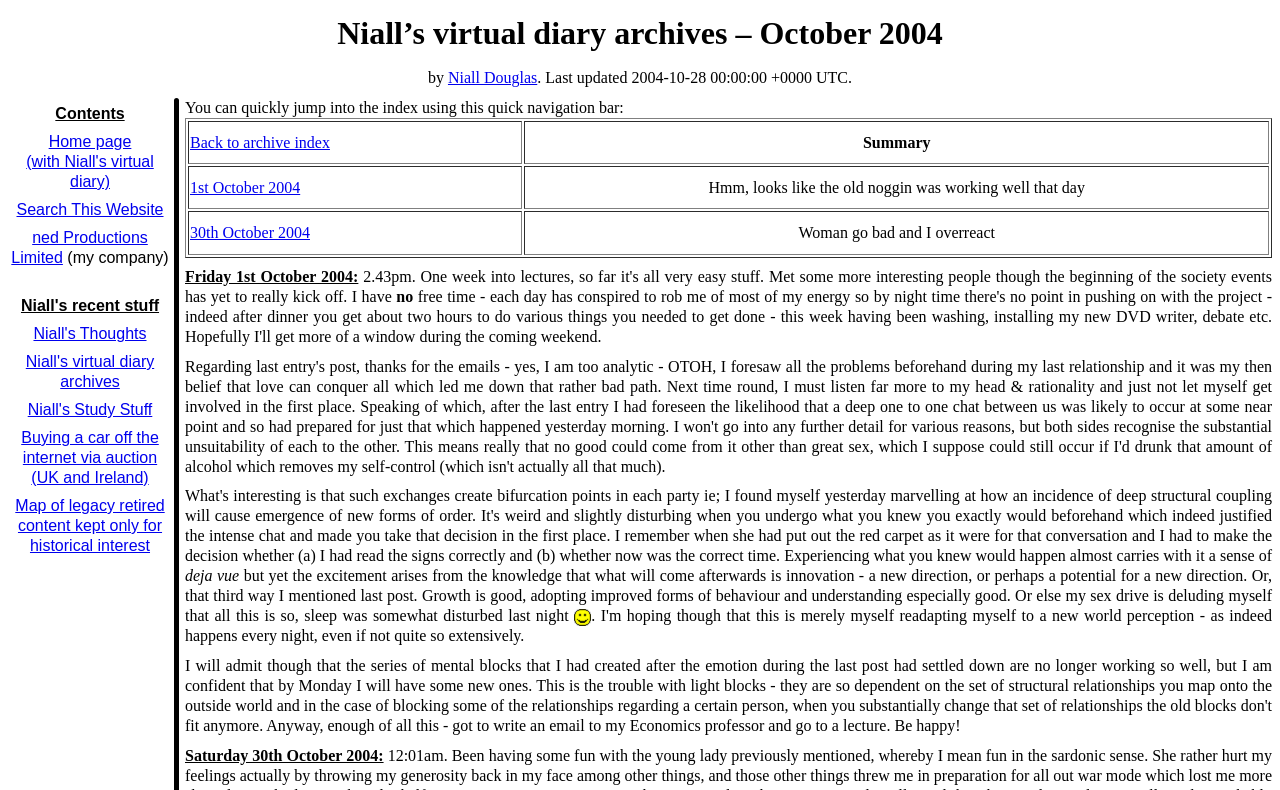Please examine the image and provide a detailed answer to the question: What is the name of the author of this diary?

The answer can be found by looking at the top of the webpage, where it says 'Niall's virtual diary archives – October 2004' and then 'by Niall Douglas'. This indicates that Niall Douglas is the author of this diary.